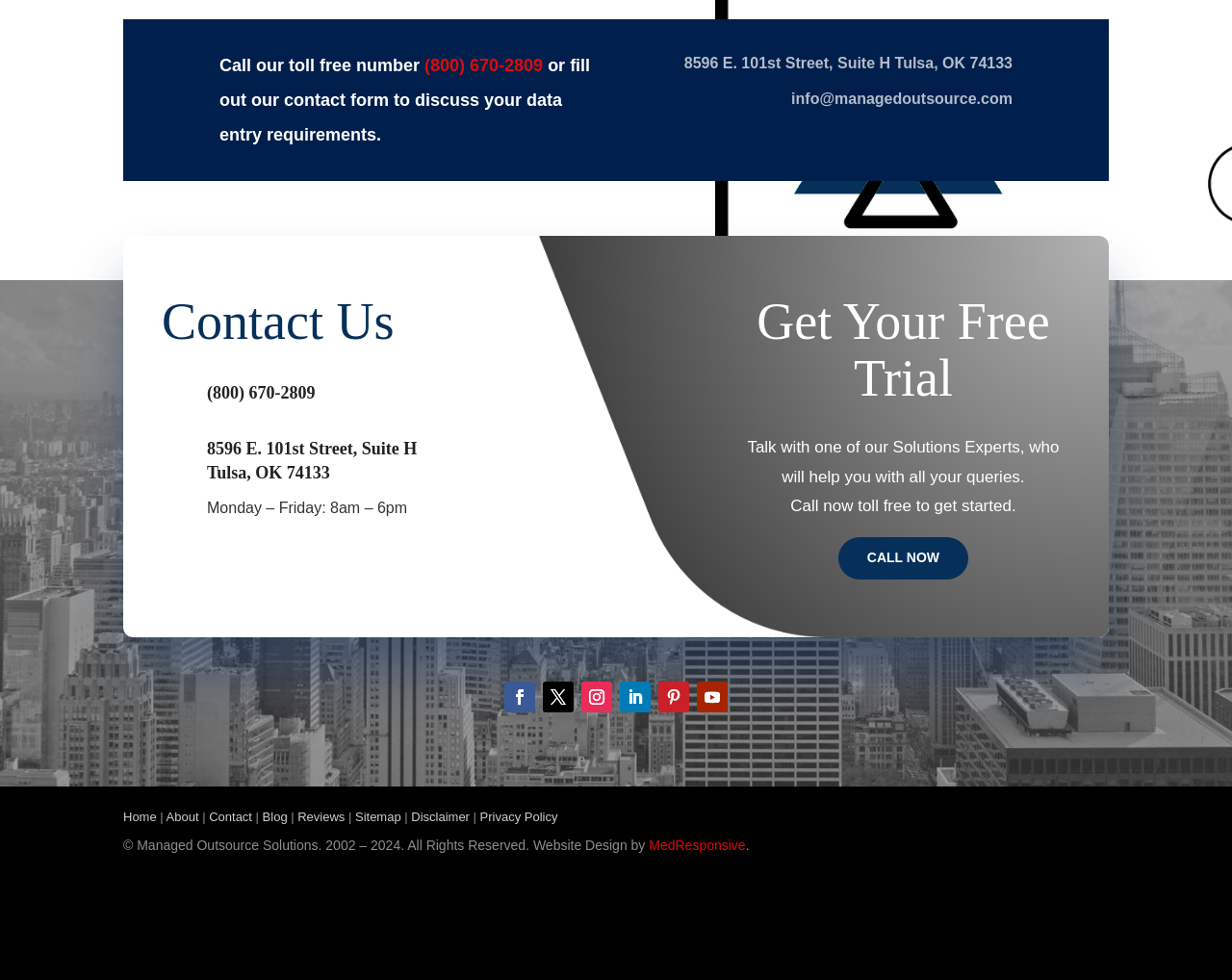What are the social media links available on the webpage?
Look at the image and answer the question with a single word or phrase.

Facebook, Twitter, LinkedIn, Instagram, YouTube